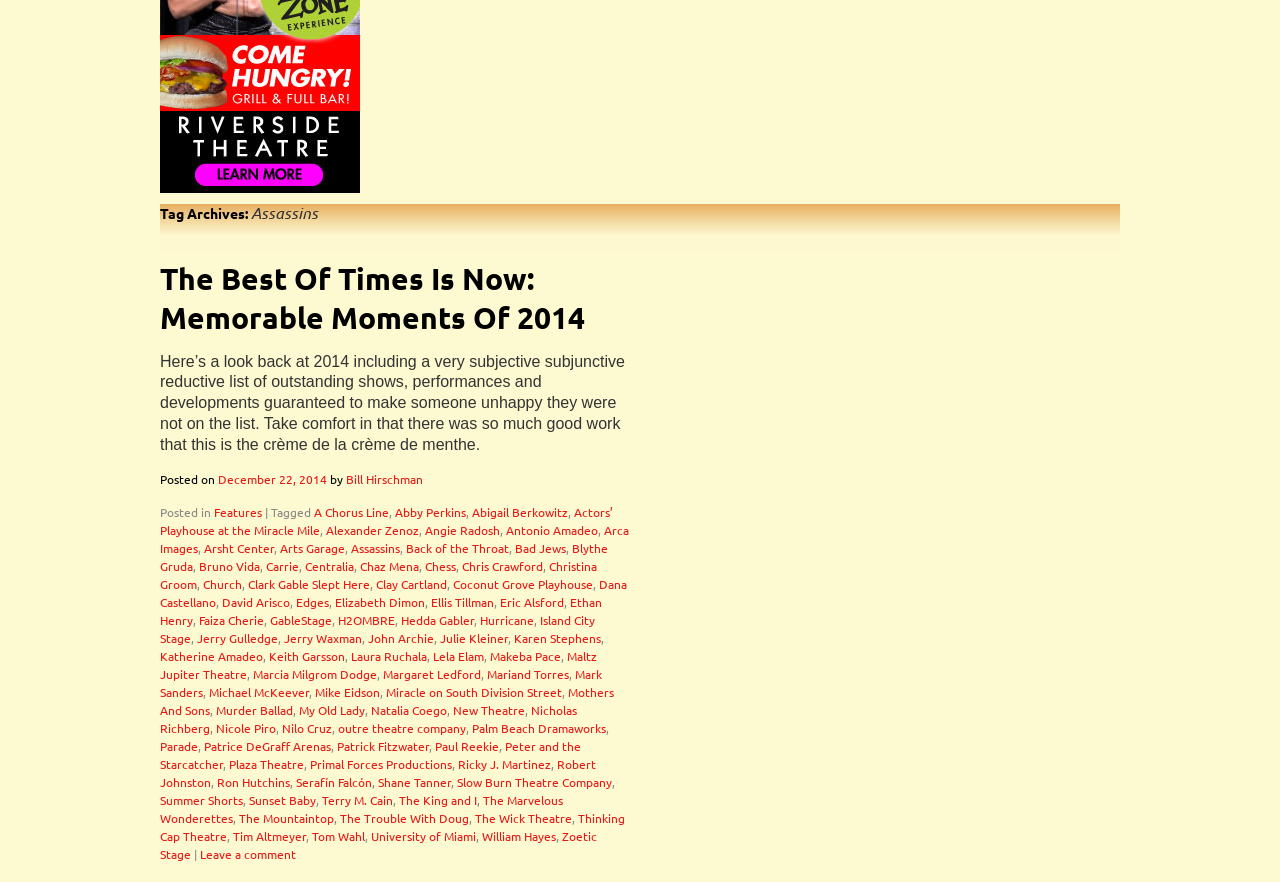Please determine the bounding box coordinates, formatted as (top-left x, top-left y, bottom-right x, bottom-right y), with all values as floating point numbers between 0 and 1. Identify the bounding box of the region described as: Miracle on South Division Street

[0.302, 0.776, 0.439, 0.794]